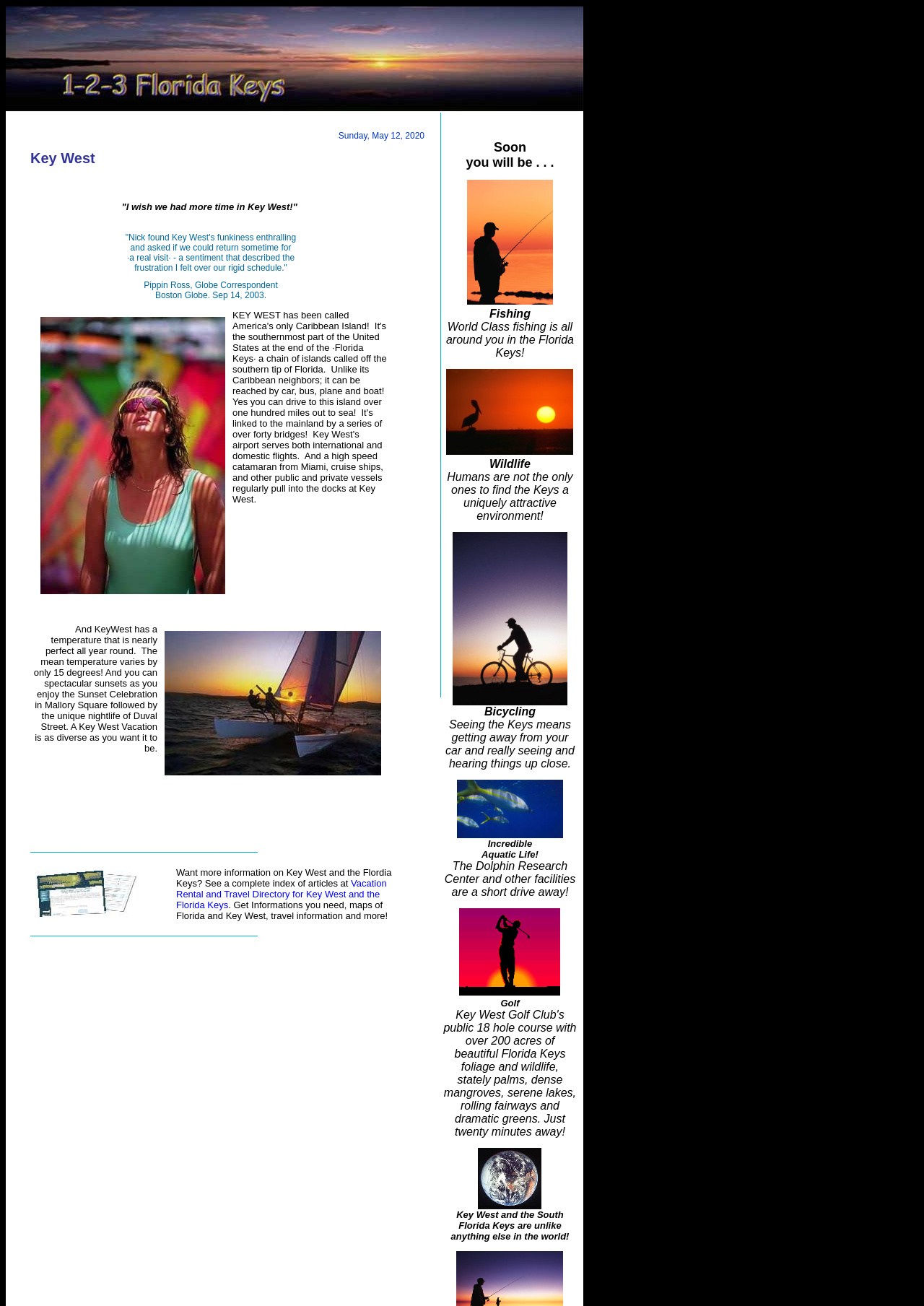Give a one-word or short phrase answer to the question: 
What is the temperature variation in Key West throughout the year?

15 degrees